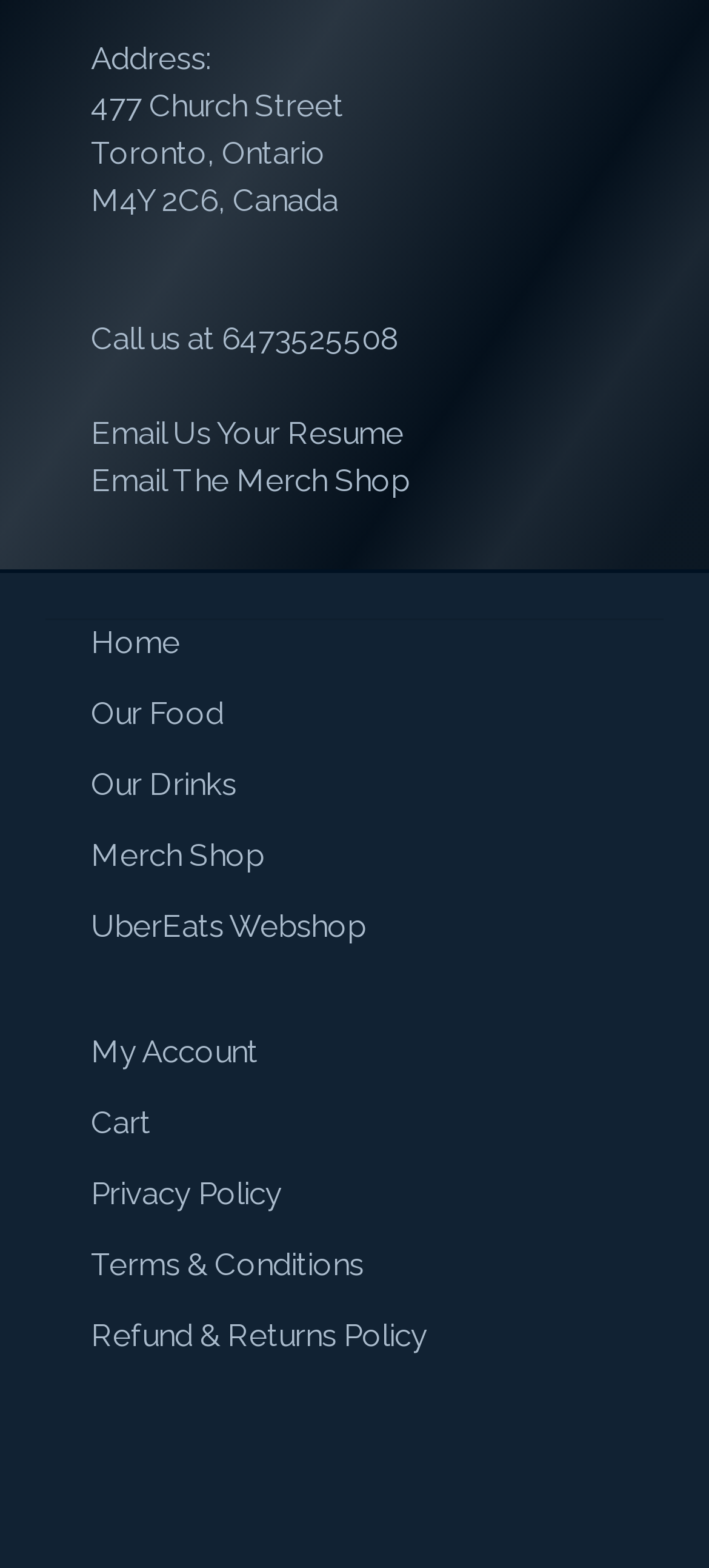Given the element description Privacy Policy, identify the bounding box coordinates for the UI element on the webpage screenshot. The format should be (top-left x, top-left y, bottom-right x, bottom-right y), with values between 0 and 1.

[0.128, 0.749, 0.397, 0.772]